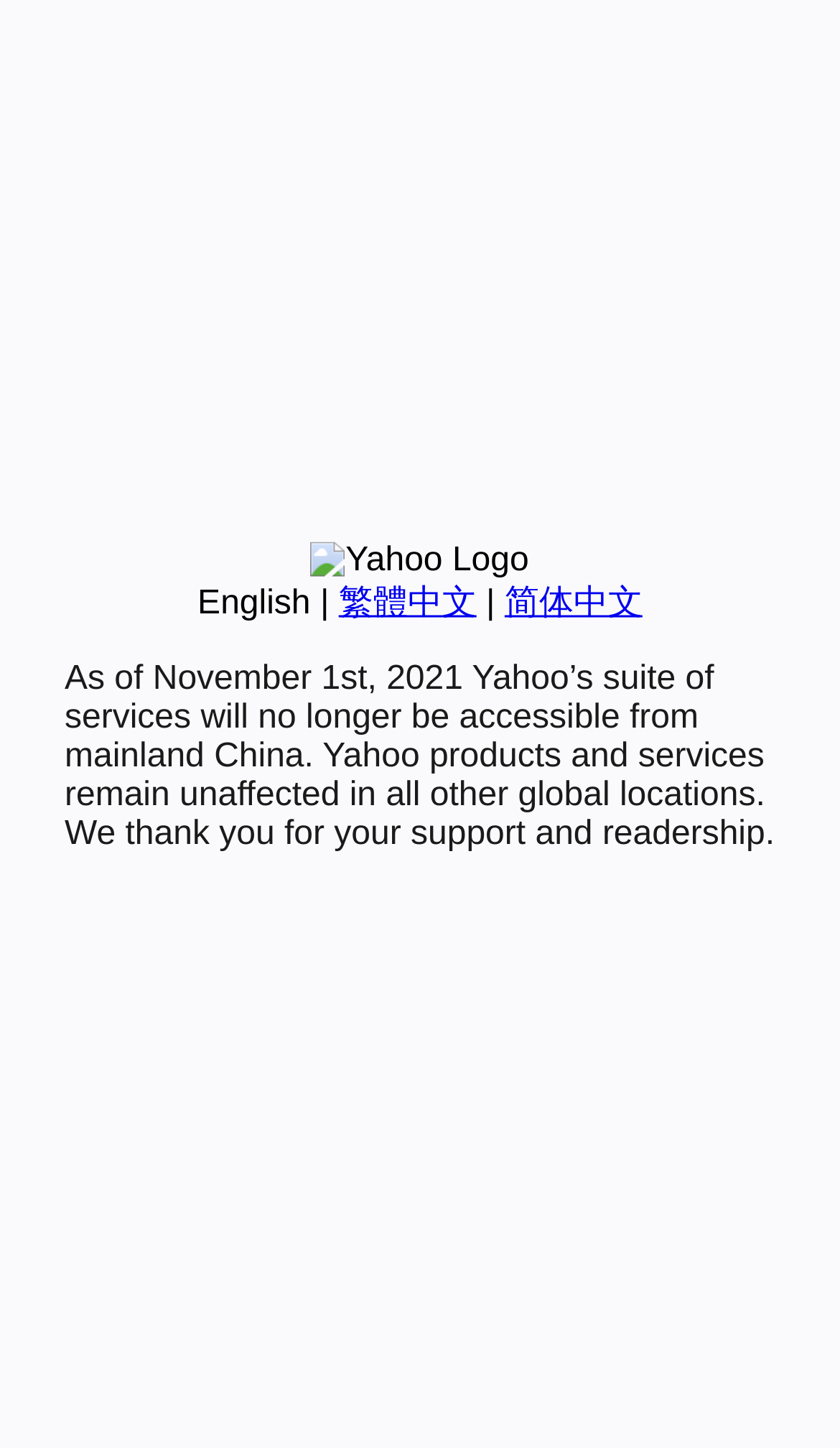Using the description: "English", identify the bounding box of the corresponding UI element in the screenshot.

[0.235, 0.404, 0.37, 0.429]